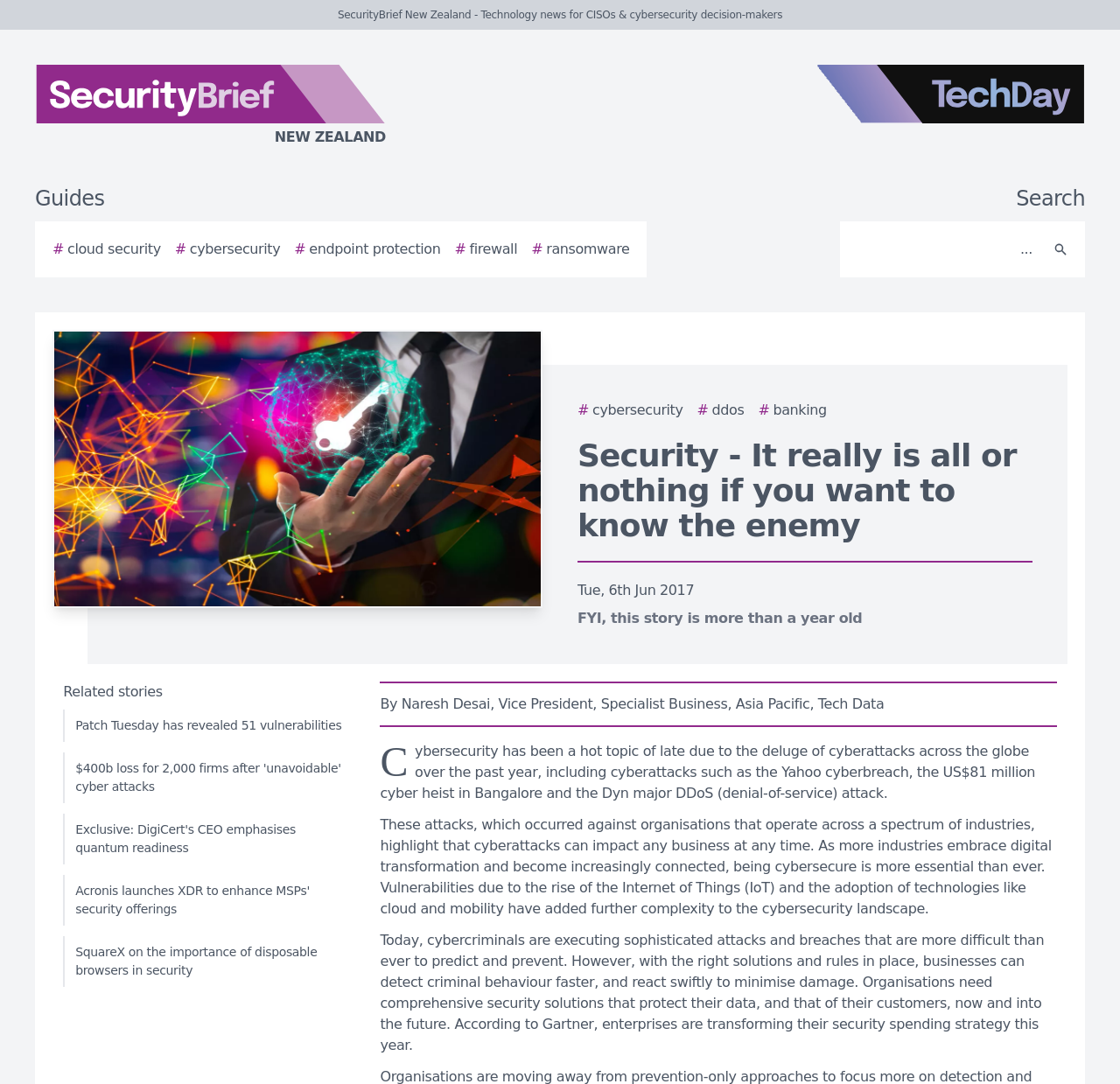Please answer the following query using a single word or phrase: 
What is the purpose of the 'Search' button?

To search the website